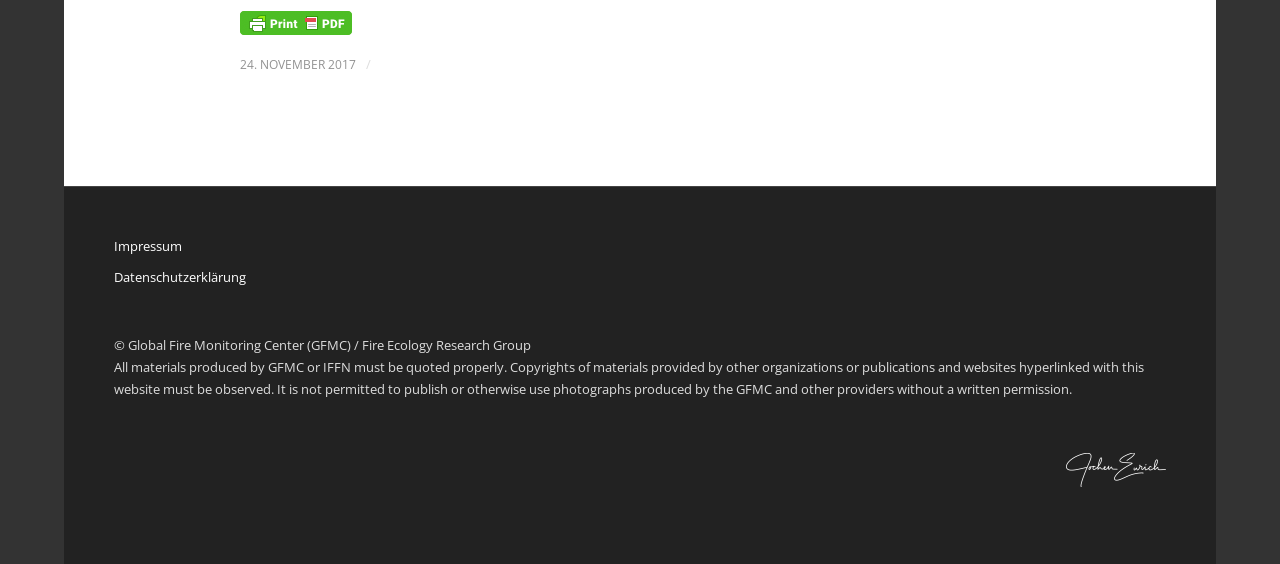Respond to the question below with a single word or phrase:
What are the two links at the top of the webpage?

Print Friendly, PDF & Email, Impressum